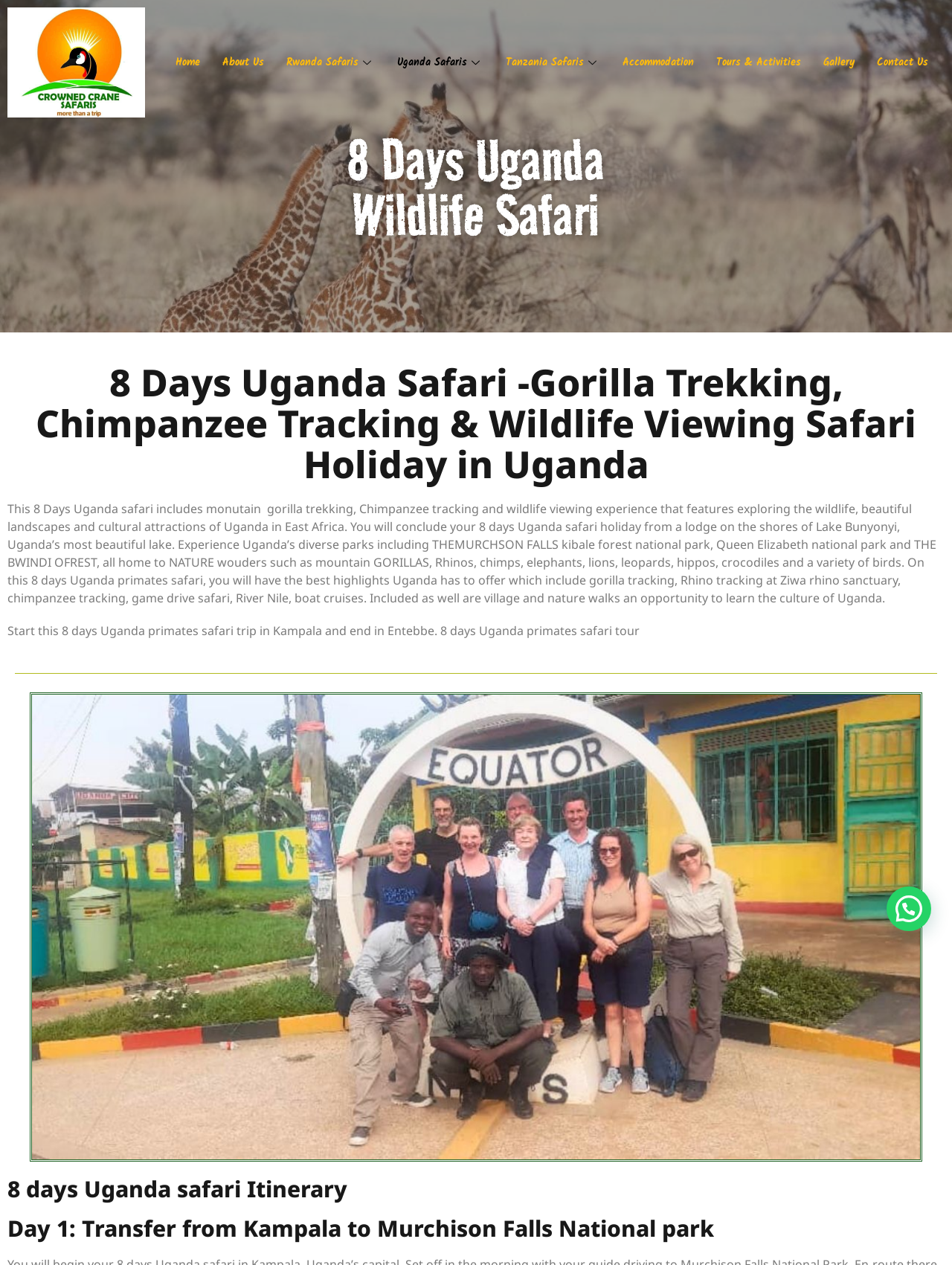Please answer the following question using a single word or phrase: 
What is the starting point of the safari trip?

Kampala